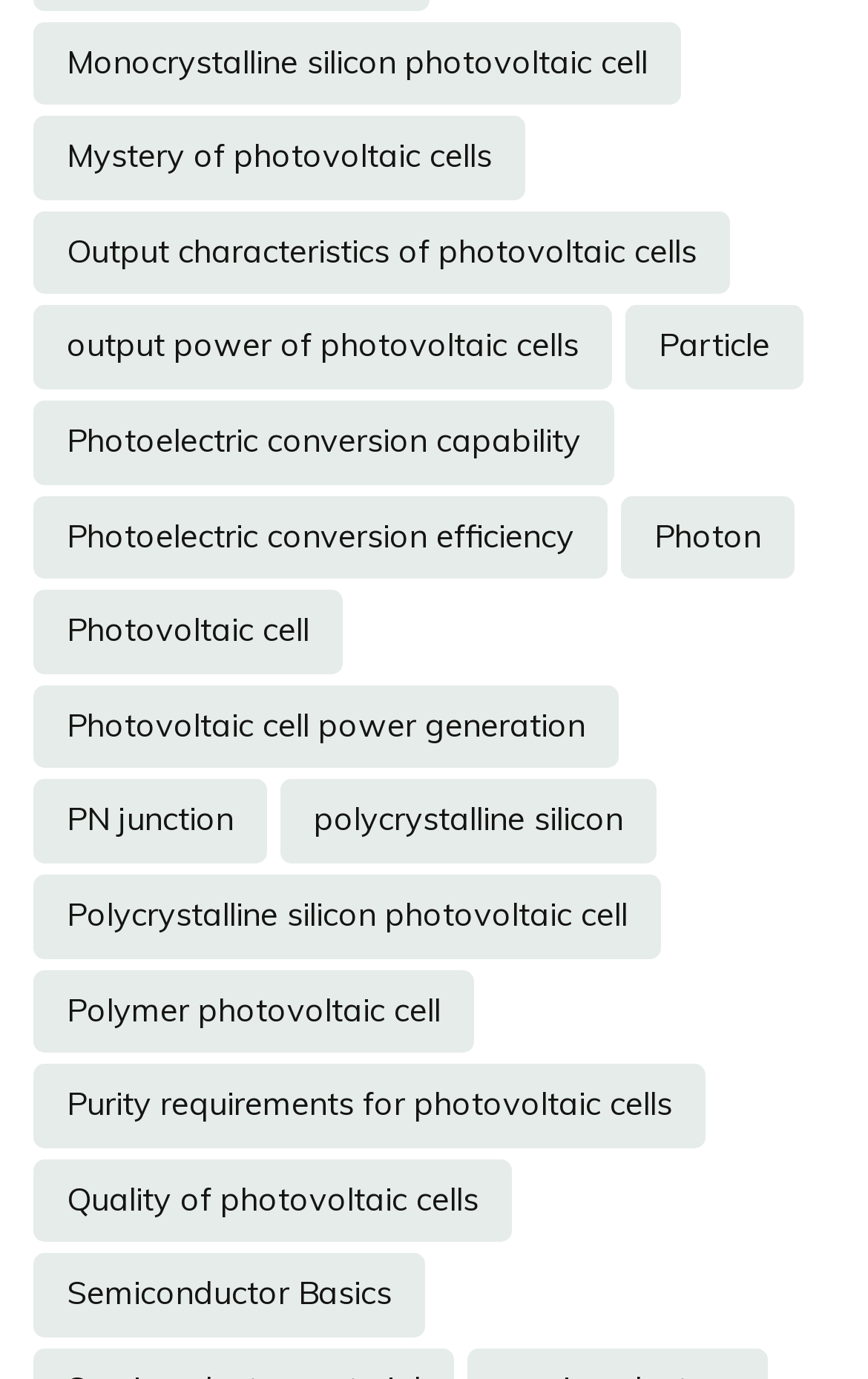How many items are related to polycrystalline silicon?
From the screenshot, provide a brief answer in one word or phrase.

2